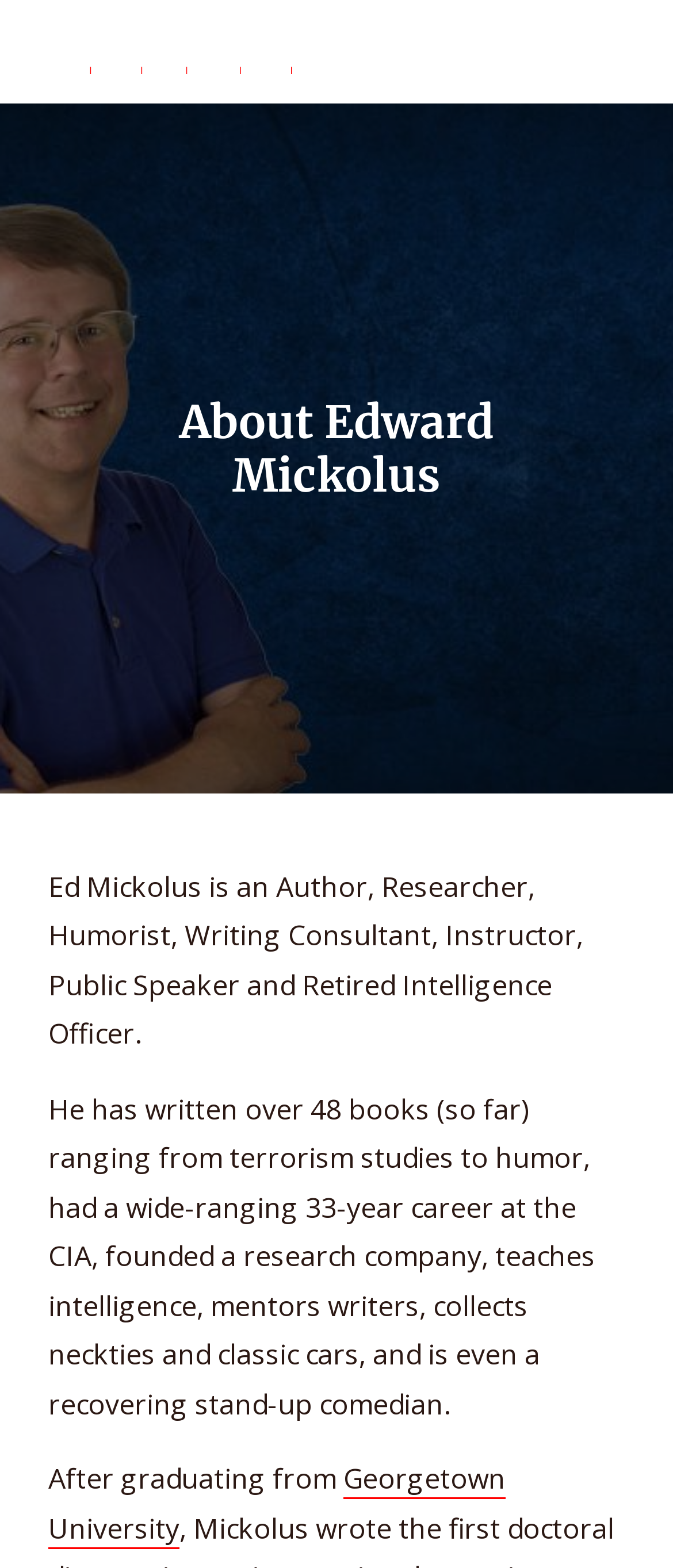Articulate a detailed summary of the webpage's content and design.

The webpage is about Edward Mickolus, featuring a prominent link with his name at the top left corner, accompanied by an image of him. Above the main content, there is a heading that reads "About Edward Mickolus". 

Below the heading, there is a brief description of Edward Mickolus, stating that he is an author, researcher, humorist, writing consultant, instructor, public speaker, and retired intelligence officer. 

Following this description, there is a more detailed paragraph about his accomplishments, including writing over 48 books, his 33-year career at the CIA, founding a research company, teaching intelligence, mentoring writers, collecting neckties and classic cars, and being a recovering stand-up comedian. 

At the bottom left of the page, there is a sentence that starts with "After graduating from", which is followed by a link to Georgetown University. 

On the top right corner, there is a small icon represented by the Unicode character '\ue906', which is likely a social media or sharing icon.